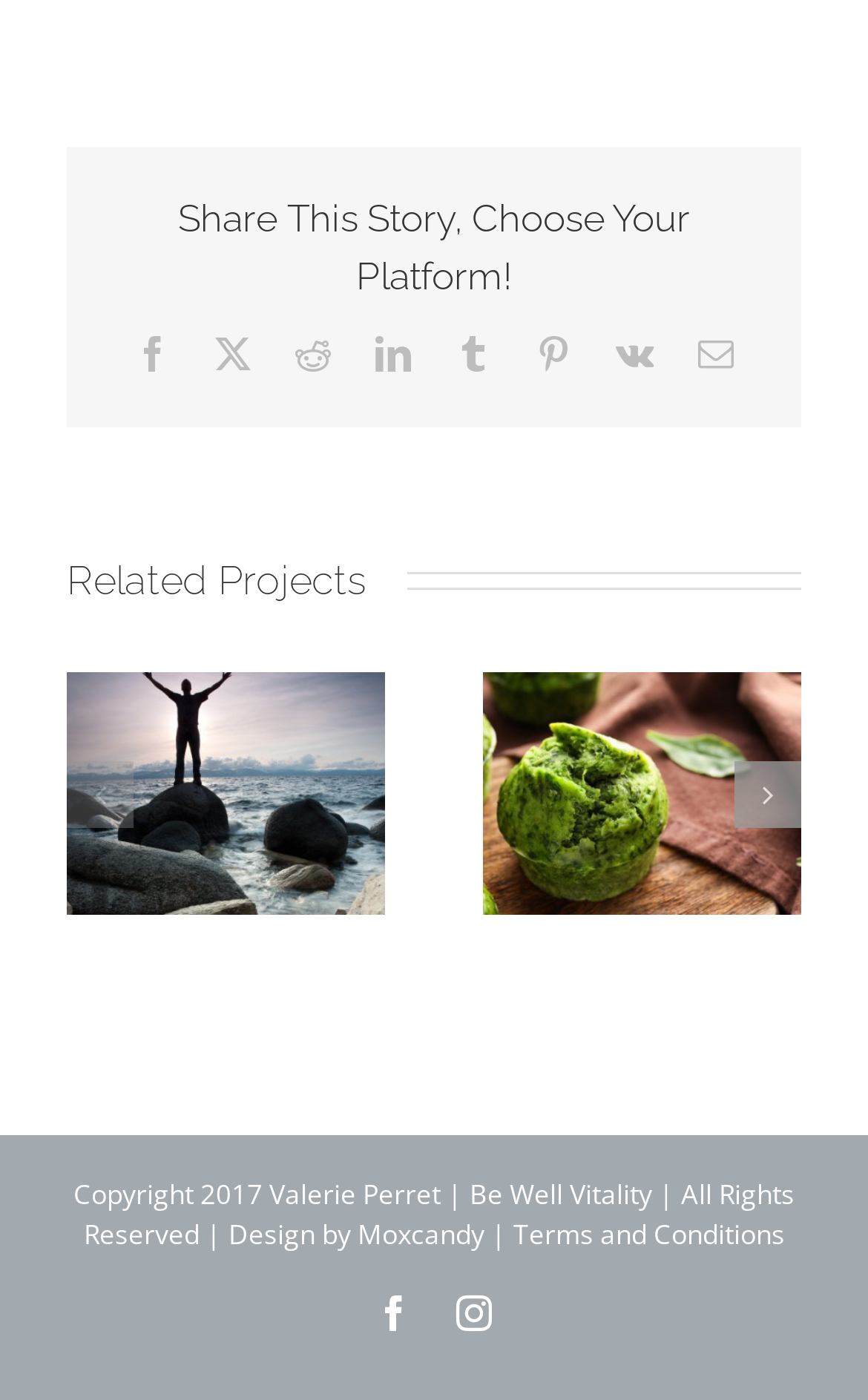Consider the image and give a detailed and elaborate answer to the question: 
What is the title of the first related project?

I looked at the first group element under the 'Related Projects' heading and found the image with the title 'A tribute to remarkable women'.